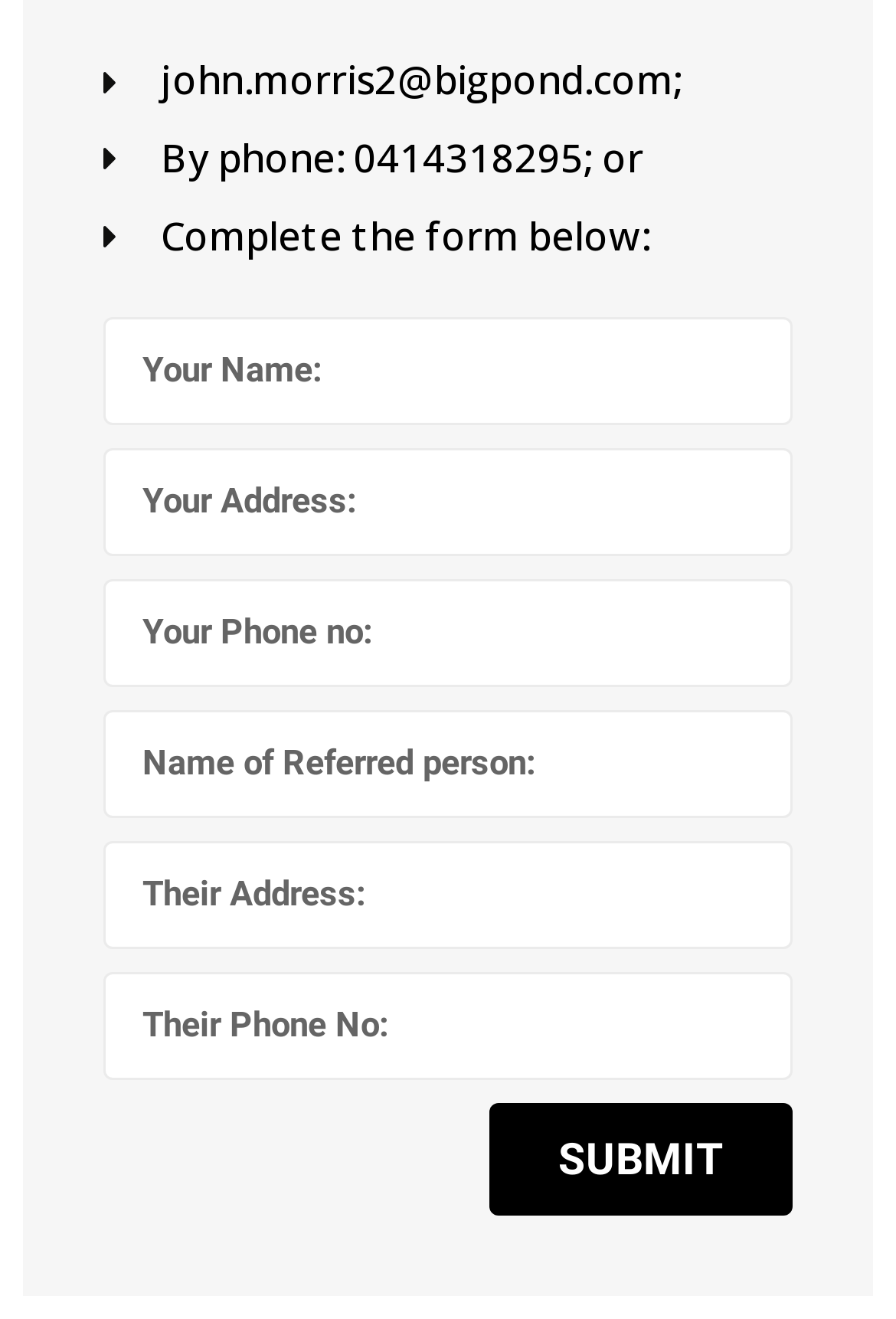Identify the bounding box coordinates for the UI element described as follows: "By phone: 0414318295; or". Ensure the coordinates are four float numbers between 0 and 1, formatted as [left, top, right, bottom].

[0.115, 0.096, 0.885, 0.146]